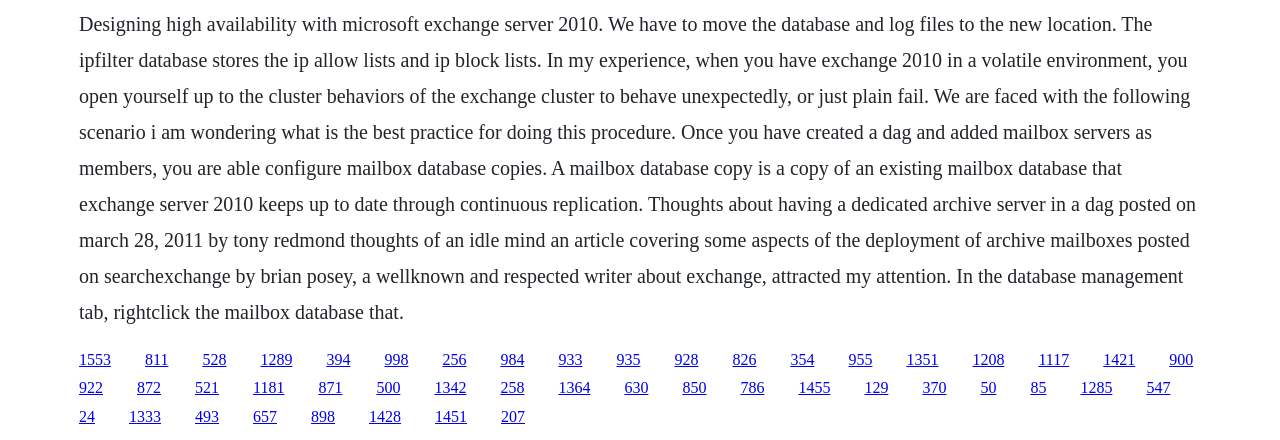What is the purpose of the ipfilter database?
Based on the visual, give a brief answer using one word or a short phrase.

Stores ip allow and block lists